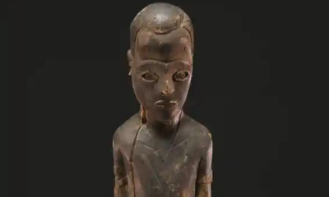Describe thoroughly the contents of the image.

The image captures a striking wooden statue of a young figure, characterized by its simplified yet expressive features. The statue, likely depicting a child or young adult, presents an earnest expression with wide set eyes and a subtle yet distinct hairstyle. Its surface exhibits a rich patina, suggesting a long history and cultural significance, possibly tied to rituals or artistic traditions. Placed against a muted black background, the statue stands out, inviting viewers to reflect on its origins and the stories it may hold. This artwork forms part of a broader discourse on the intersections of culture and artistry, emphasizing the importance of historical artifacts in understanding societal values and beliefs.